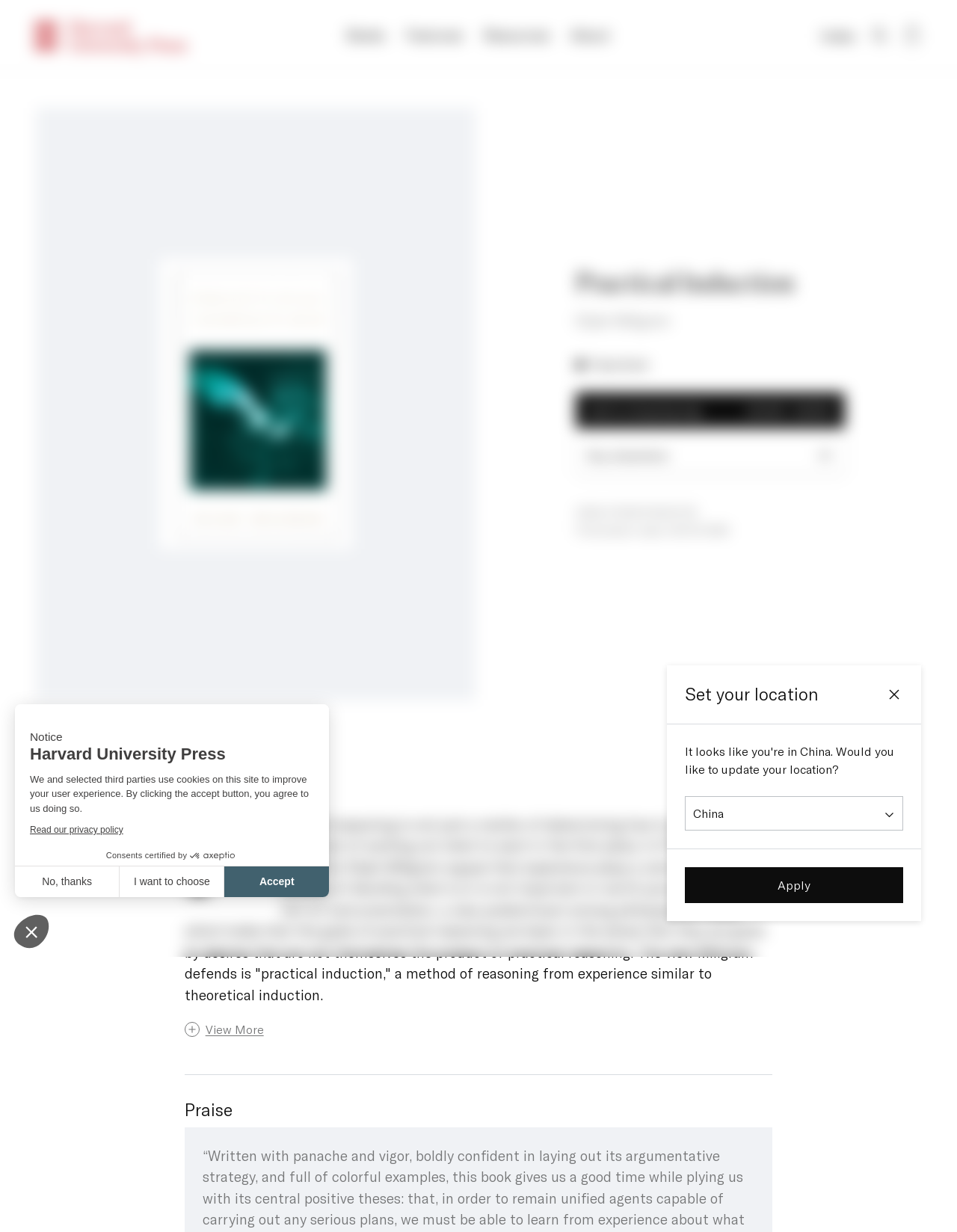Find the bounding box coordinates of the element to click in order to complete the given instruction: "View book details."

[0.602, 0.253, 0.701, 0.267]